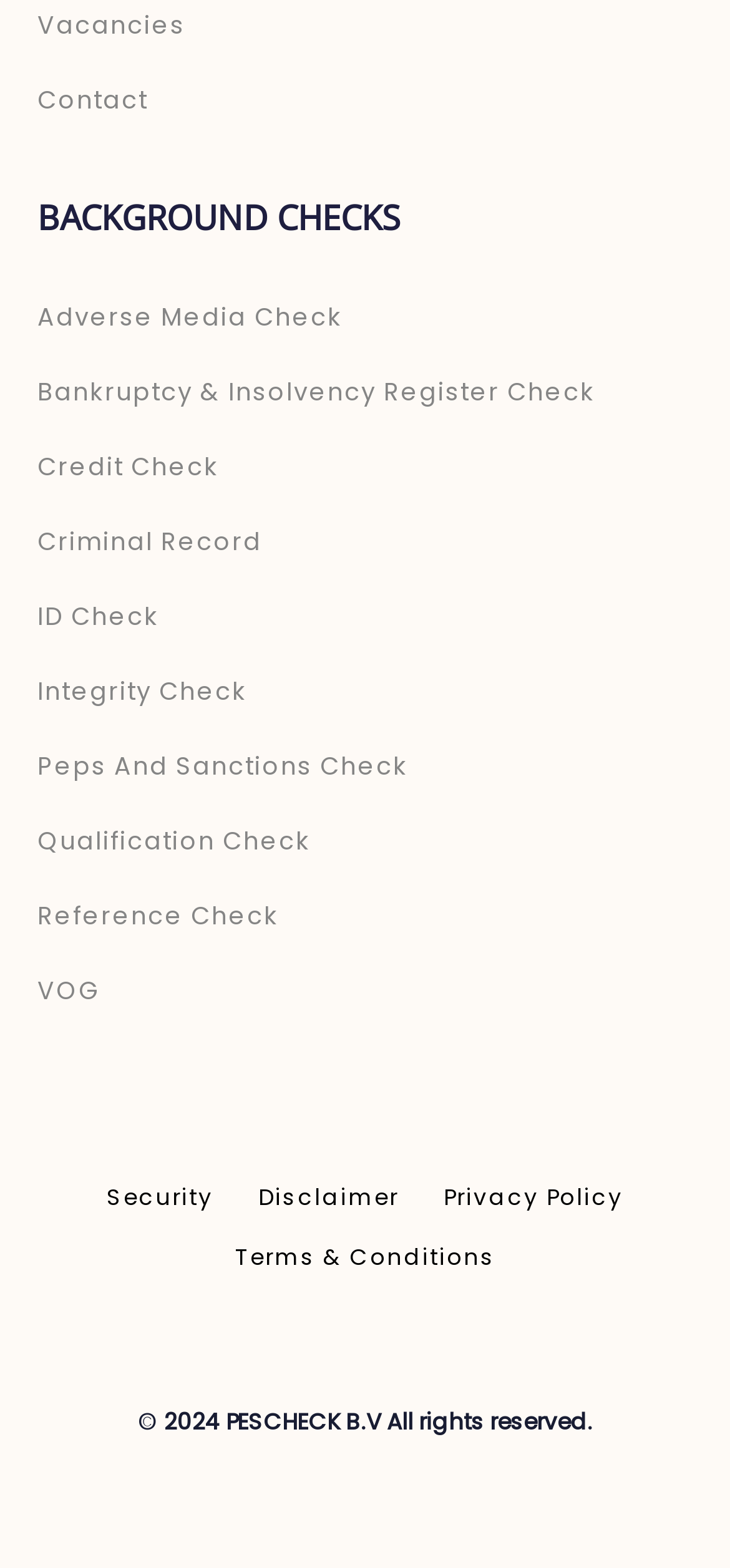Locate the bounding box coordinates of the area to click to fulfill this instruction: "View background checks". The bounding box should be presented as four float numbers between 0 and 1, in the order [left, top, right, bottom].

[0.051, 0.125, 0.549, 0.155]